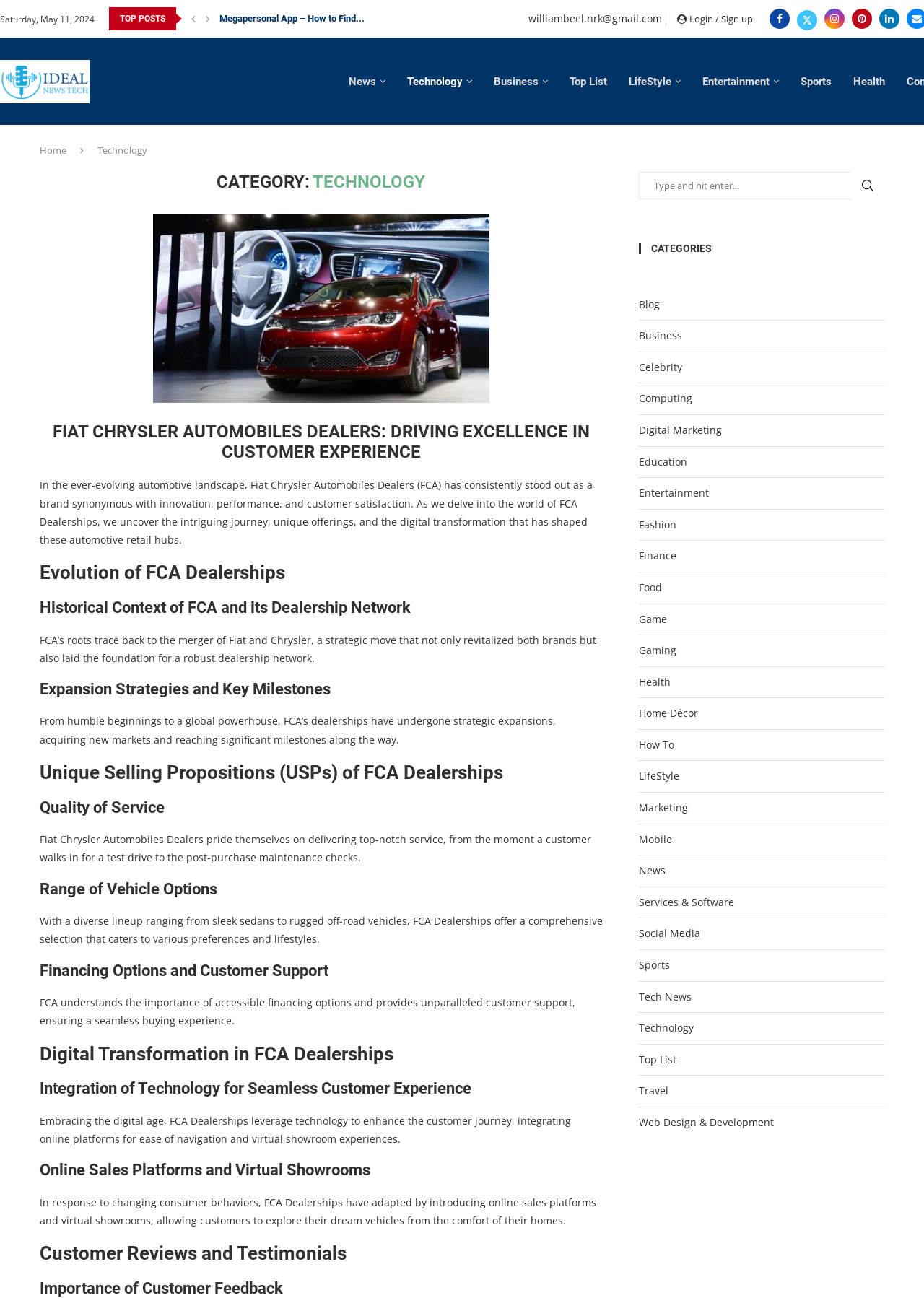Pinpoint the bounding box coordinates of the clickable element needed to complete the instruction: "Click on Facebook link". The coordinates should be provided as four float numbers between 0 and 1: [left, top, right, bottom].

None